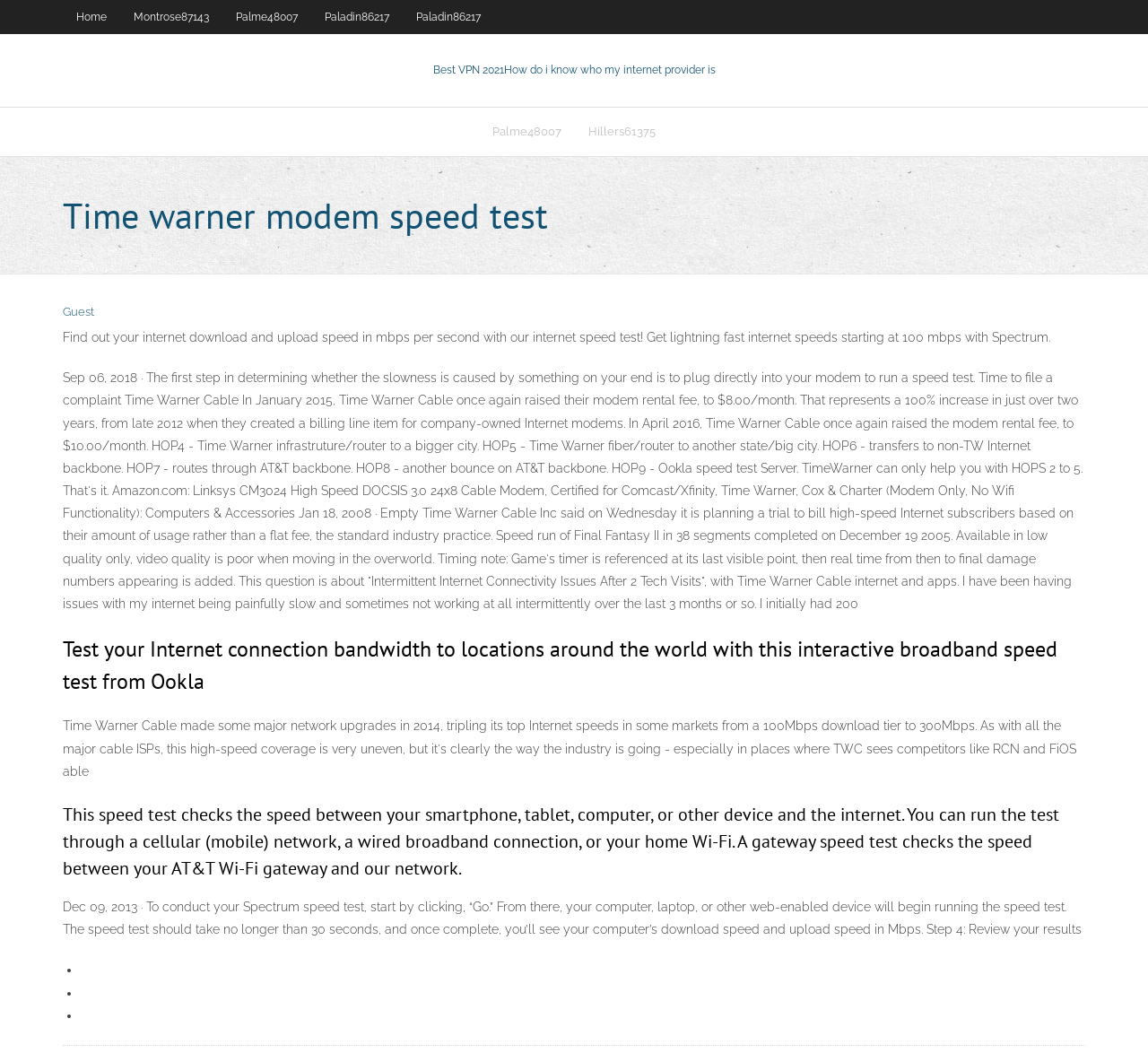Using the description: "Guest", identify the bounding box of the corresponding UI element in the screenshot.

[0.055, 0.287, 0.082, 0.299]